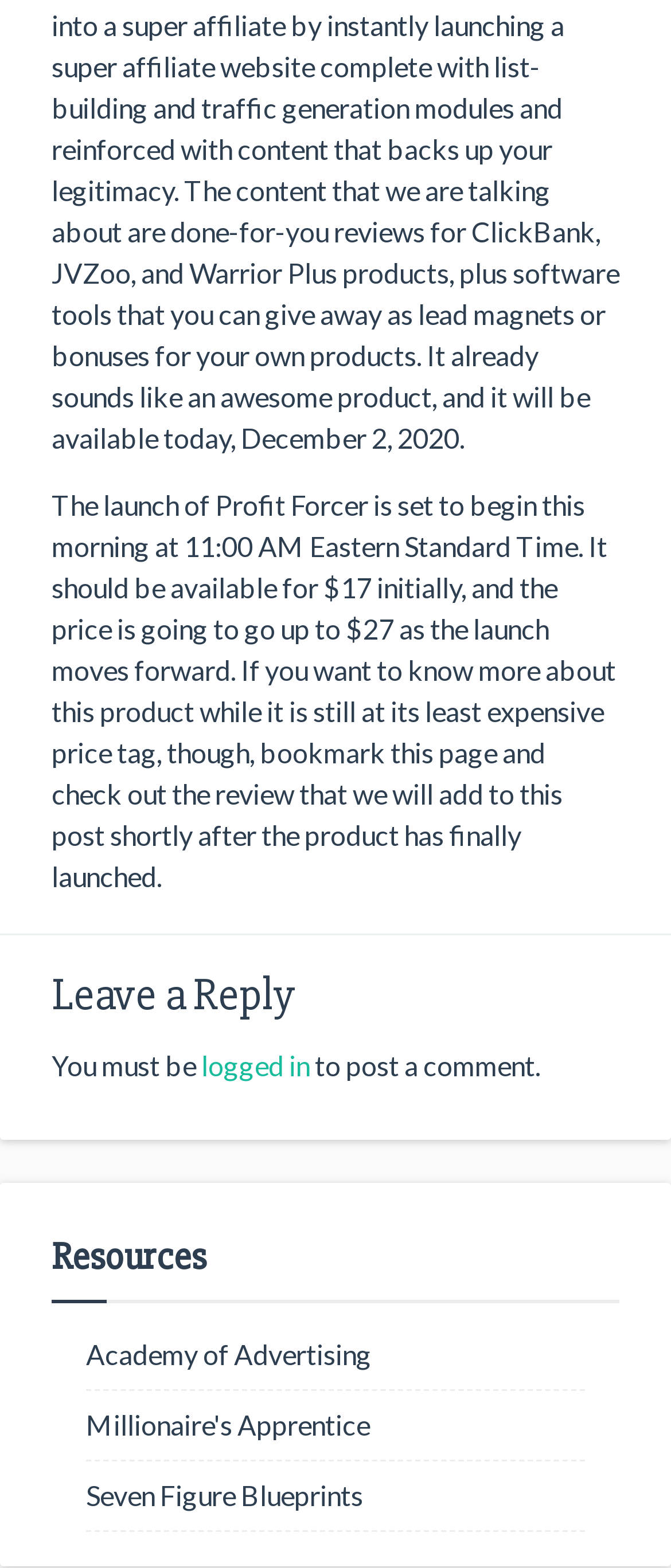Please provide a brief answer to the following inquiry using a single word or phrase:
What is the initial price of Profit Forcer?

$17